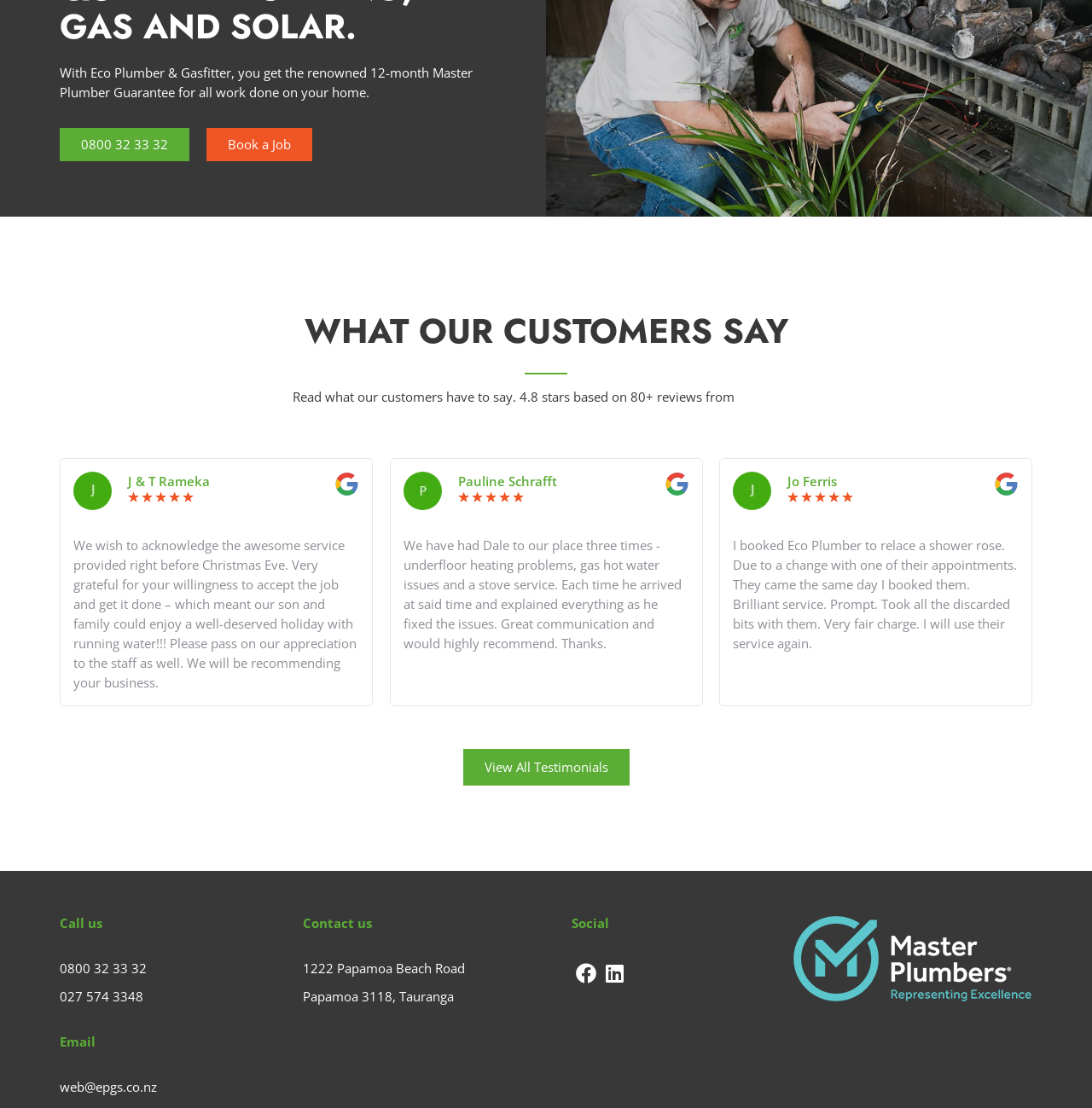What is the guarantee period for all work done on a home?
Give a detailed explanation using the information visible in the image.

I found the guarantee period by looking at the text 'the renowned 12-month Master Plumber Guarantee for all work done on your home' which is located at the top of the page.